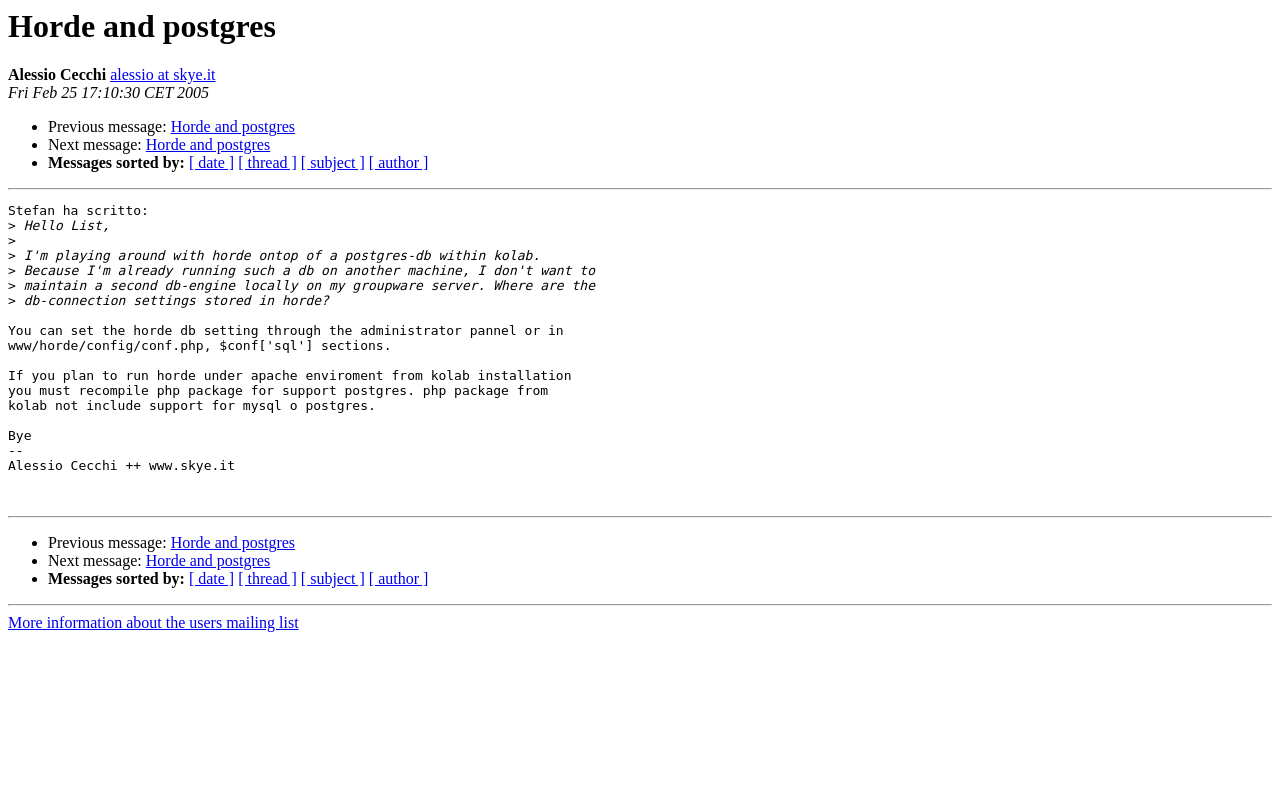Given the description: "Horde and postgres", determine the bounding box coordinates of the UI element. The coordinates should be formatted as four float numbers between 0 and 1, [left, top, right, bottom].

[0.114, 0.68, 0.211, 0.701]